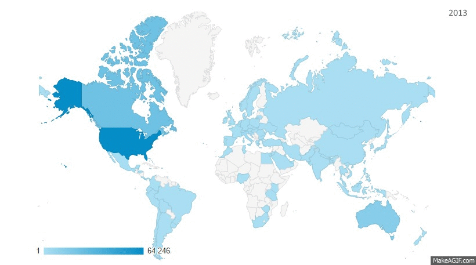Provide a single word or phrase answer to the question: 
What region has the highest concentration of users?

North America